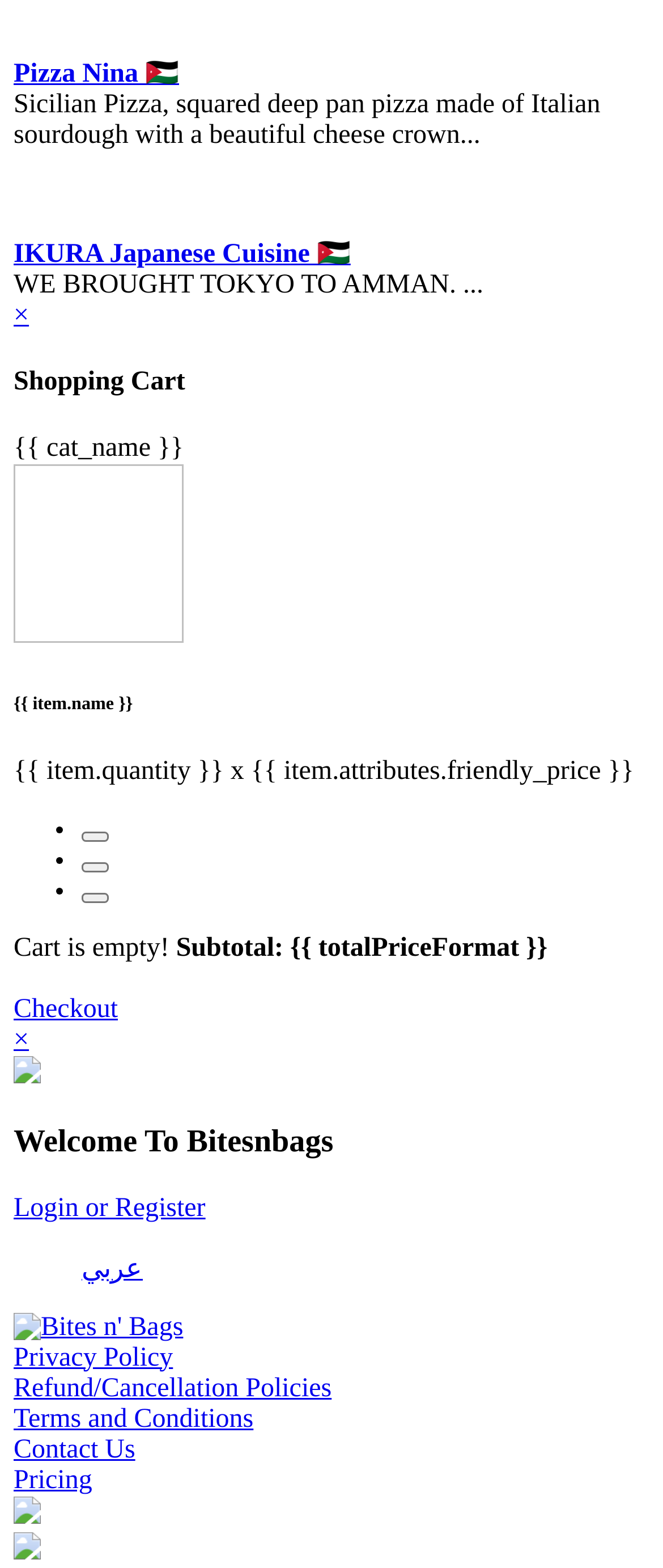Locate the bounding box coordinates of the element I should click to achieve the following instruction: "Click on the 'Login or Register' link".

[0.021, 0.761, 0.31, 0.779]